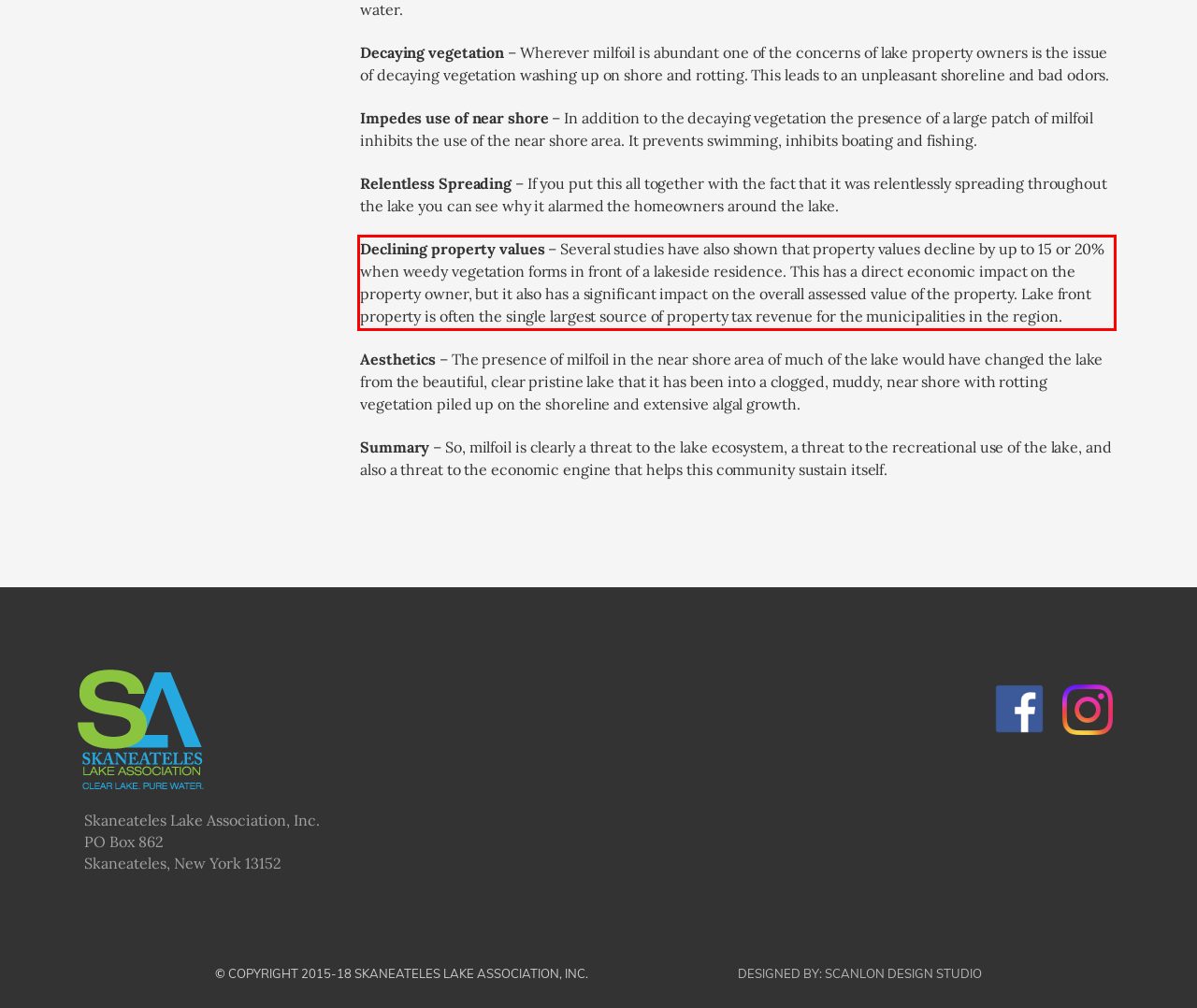Please examine the webpage screenshot containing a red bounding box and use OCR to recognize and output the text inside the red bounding box.

Declining property values – Several studies have also shown that property values decline by up to 15 or 20% when weedy vegetation forms in front of a lakeside residence. This has a direct economic impact on the property owner, but it also has a significant impact on the overall assessed value of the property. Lake front property is often the single largest source of property tax revenue for the municipalities in the region.